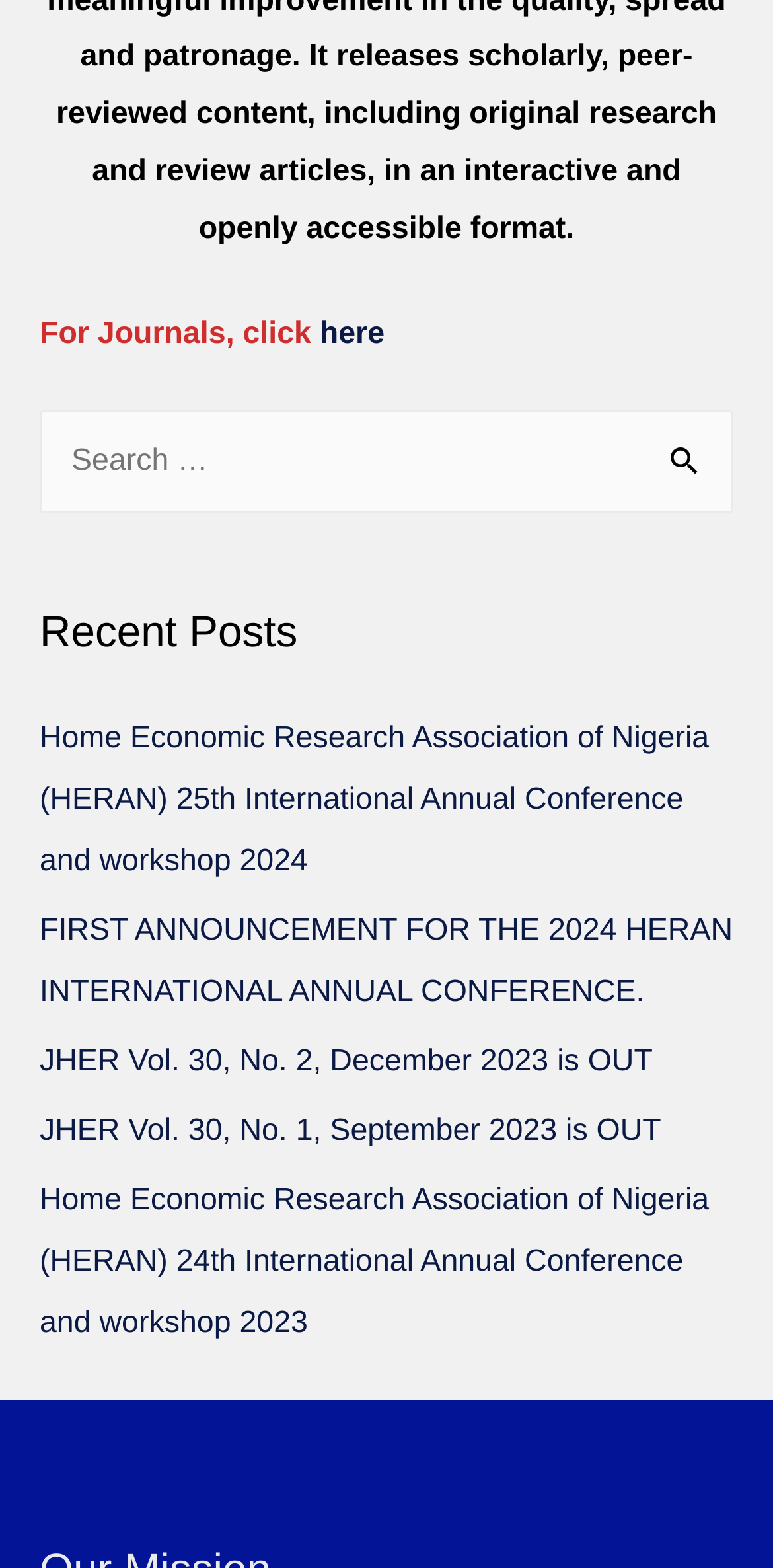Refer to the image and answer the question with as much detail as possible: What type of content does this website release?

Based on the static text at the top of the webpage, it is clear that this website releases scholarly, peer-reviewed content, including original research and review articles, in an interactive and openly accessible format.